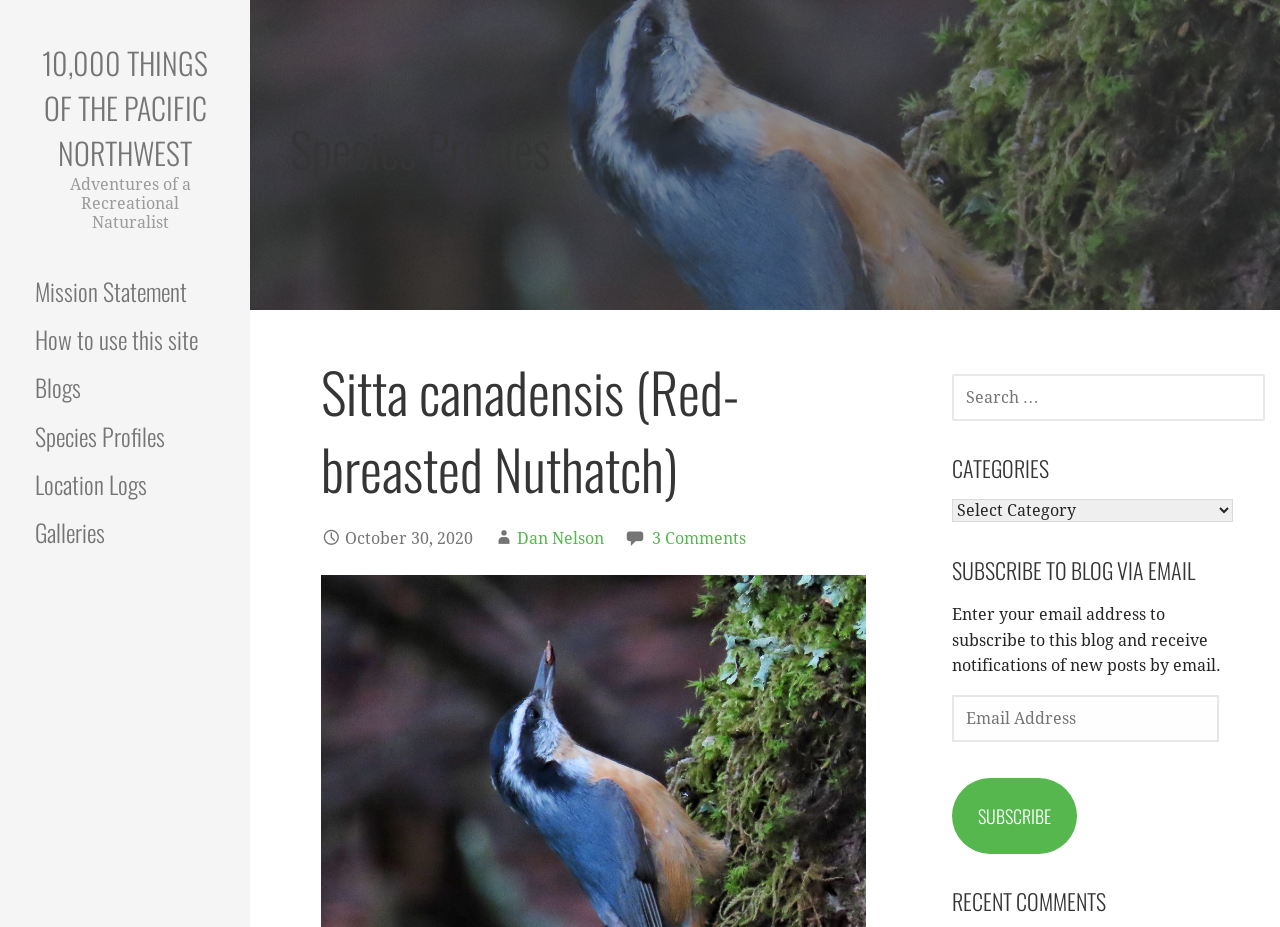Explain in detail what you observe on this webpage.

This webpage is about a species profile of the Red-breasted Nuthatch, a type of bird. At the top, there is a title "Sitta canadensis (Red-breasted Nuthatch) – 10,000 Things of the Pacific Northwest" and a link to the main website "10,000 THINGS OF THE PACIFIC NORTHWEST". Below the title, there is a subtitle "Adventures of a Recreational Naturalist". 

On the left side, there are several links to different sections of the website, including "Mission Statement", "How to use this site", "Blogs", "Species Profiles", "Location Logs", and "Galleries". 

The main content of the webpage is a species profile of the Red-breasted Nuthatch, which is headed by a title "Species Profiles" and a subheading "Sitta canadensis (Red-breasted Nuthatch)". Below the title, there is a date "October 30, 2020" and the author's name "Dan Nelson". There is also a link to "3 Comments" at the bottom of the profile.

On the right side, there is a search bar with a label "SEARCH FOR:". Below the search bar, there are several sections, including "CATEGORIES", "SUBSCRIBE TO BLOG VIA EMAIL", and "RECENT COMMENTS". The "SUBSCRIBE TO BLOG VIA EMAIL" section has a text box to enter an email address and a "SUBSCRIBE" button.